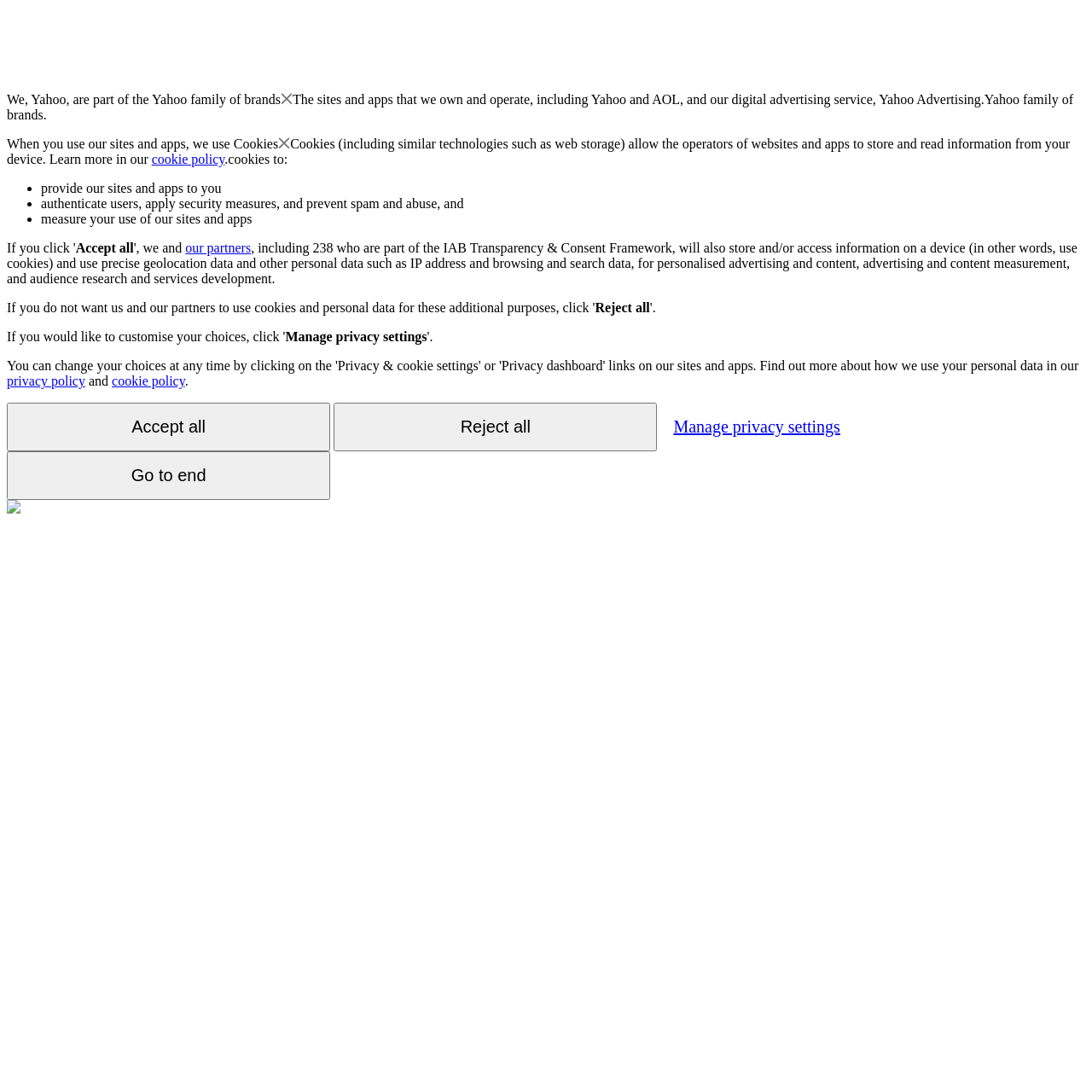Please provide a detailed answer to the question below by examining the image:
What is Yahoo part of?

Based on the webpage content, it is mentioned that 'We, Yahoo, are part of the Yahoo family of brands' which indicates that Yahoo is part of the Yahoo family of brands.